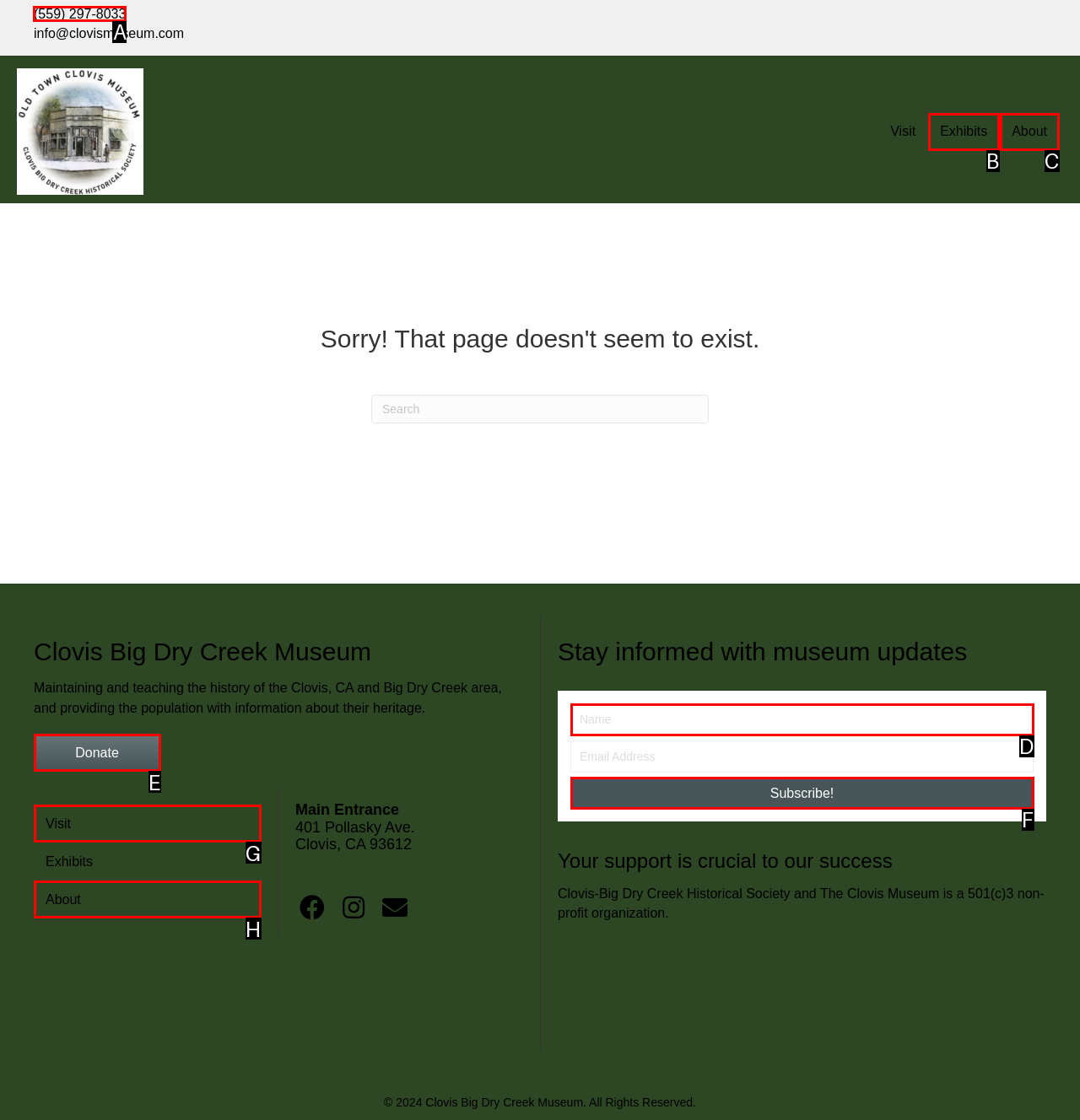Provide the letter of the HTML element that you need to click on to perform the task: Call the museum.
Answer with the letter corresponding to the correct option.

A